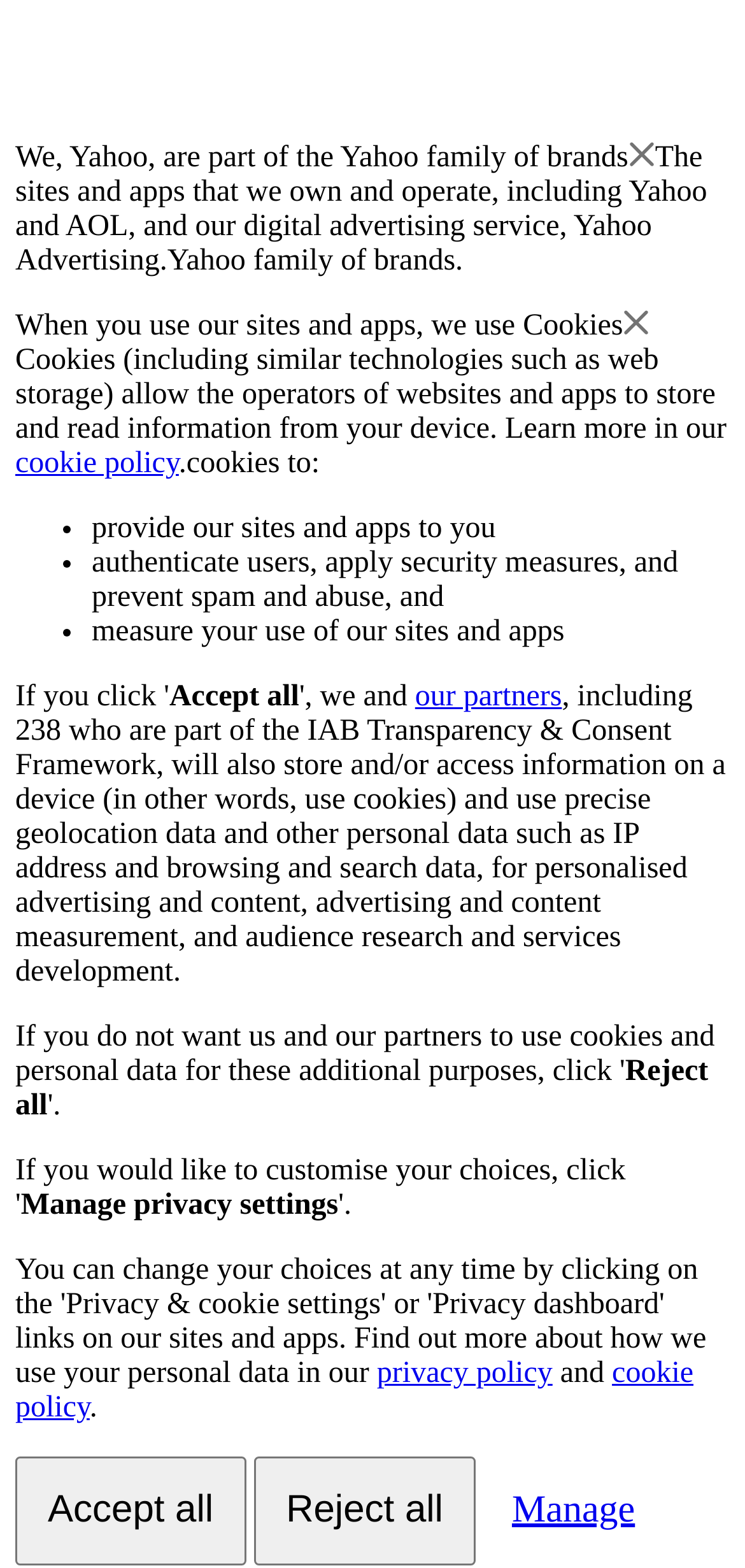What is Yahoo part of?
With the help of the image, please provide a detailed response to the question.

Based on the webpage, it is stated that 'We, Yahoo, are part of the Yahoo family of brands', which indicates that Yahoo is part of a larger group of brands.